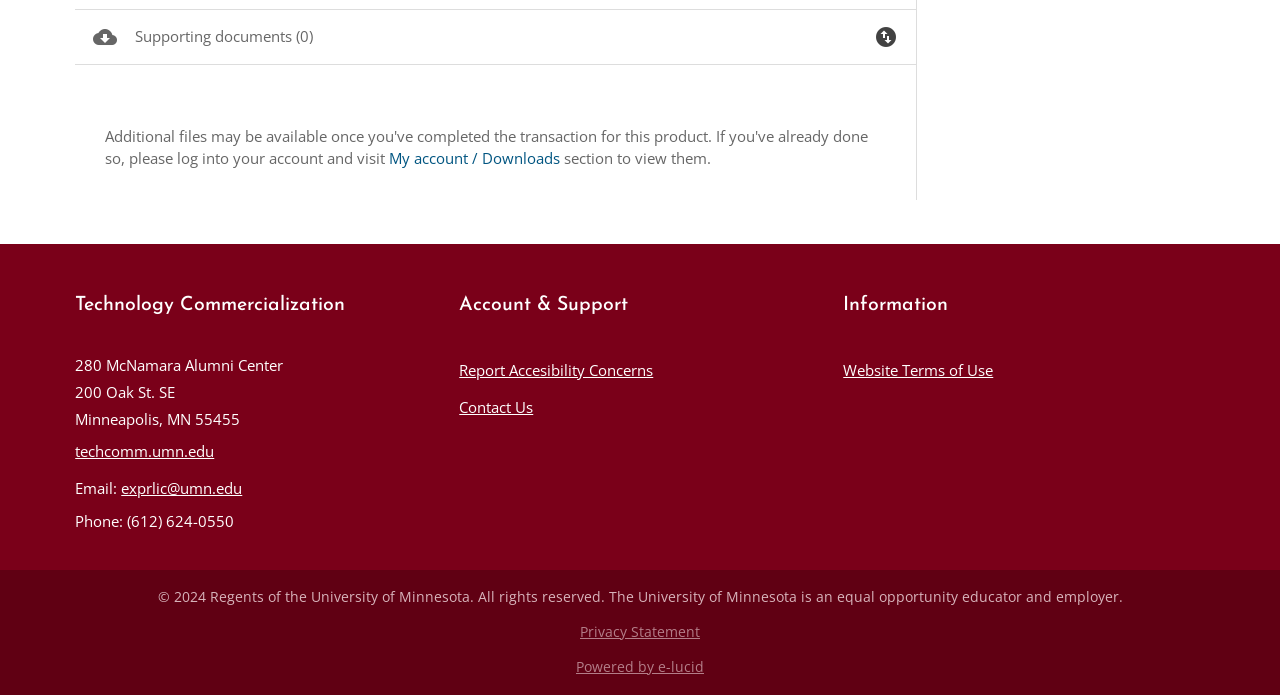Identify the bounding box coordinates of the region that should be clicked to execute the following instruction: "View website terms of use".

[0.659, 0.517, 0.776, 0.546]